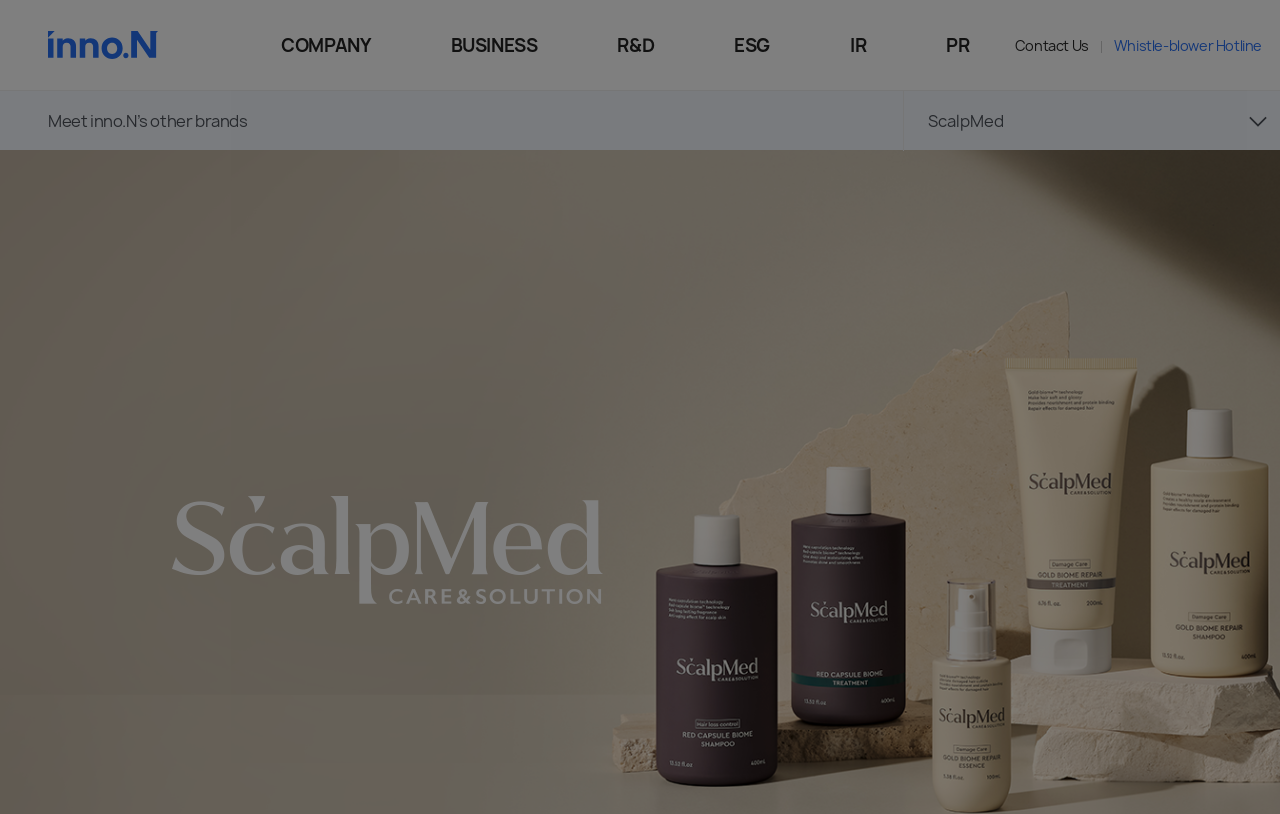What is the main category of the company?
Based on the image, answer the question with a single word or brief phrase.

Business